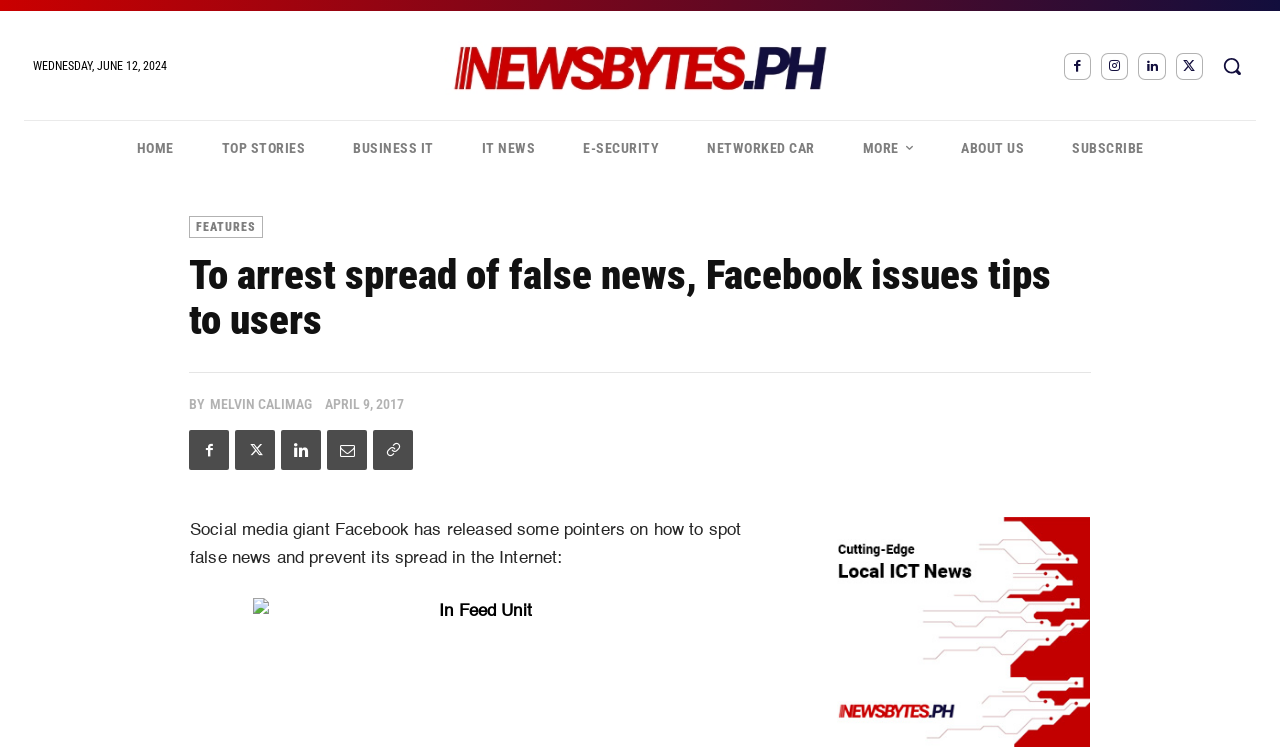Locate the bounding box coordinates of the area where you should click to accomplish the instruction: "Click the logo".

[0.345, 0.055, 0.655, 0.127]